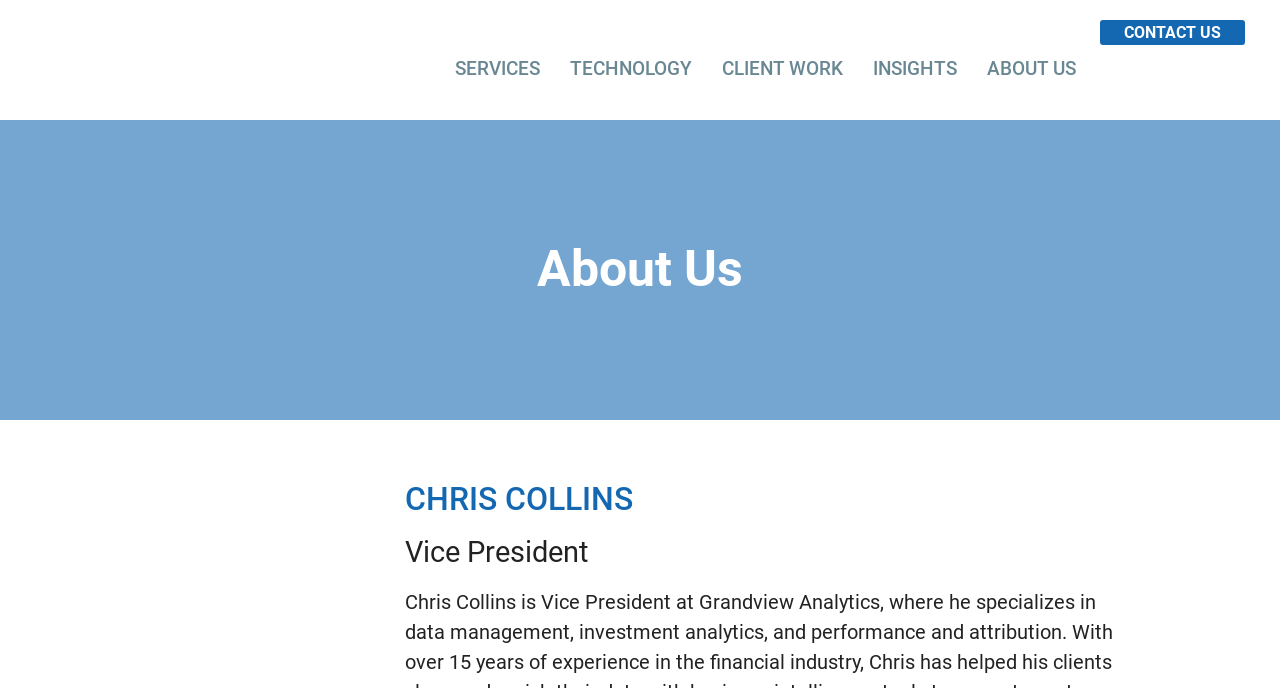What is the name of the person on this webpage? Refer to the image and provide a one-word or short phrase answer.

Chris Collins